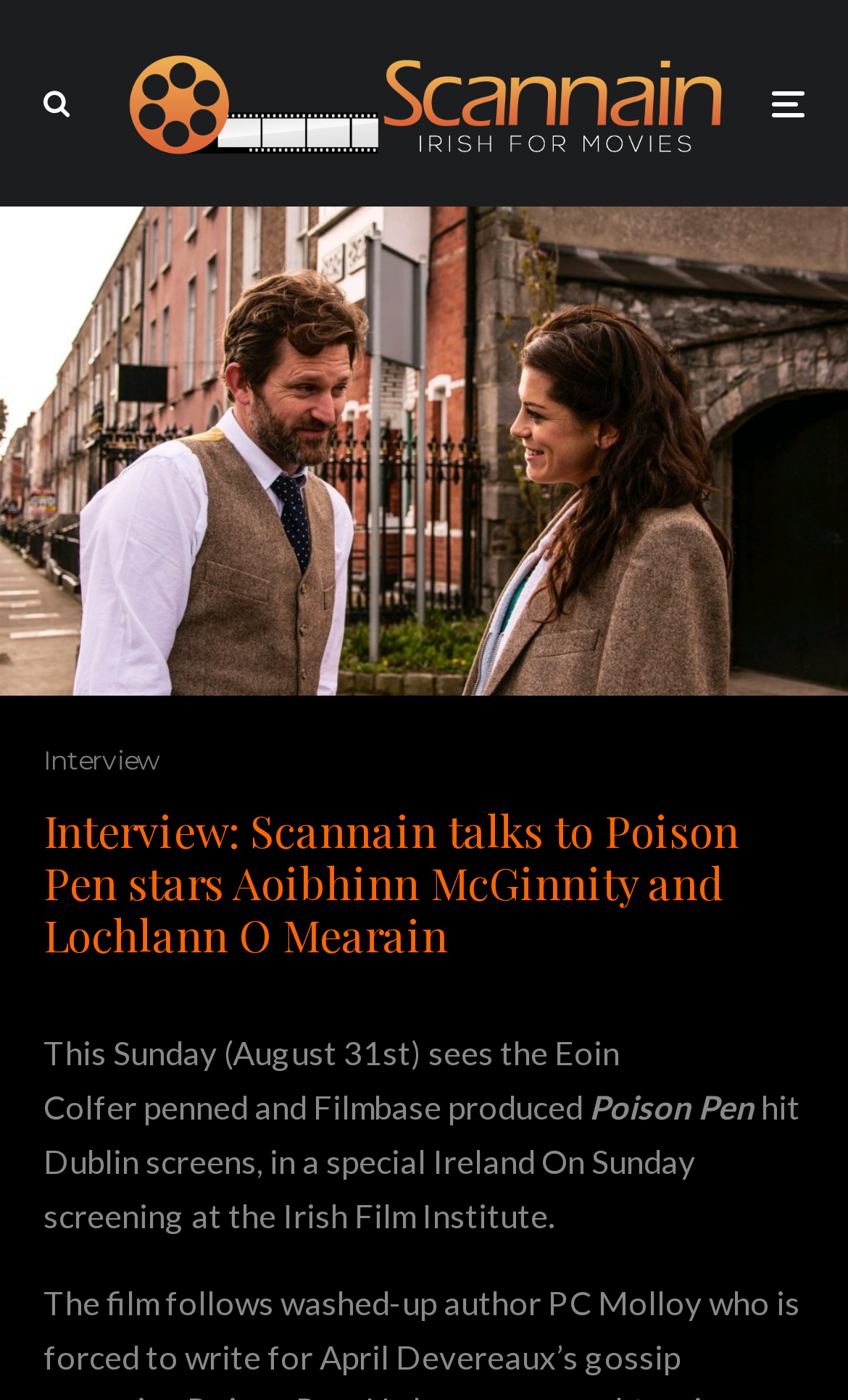Provide a one-word or short-phrase answer to the question:
Who are the stars of the film being interviewed?

Aoibhinn McGinnity and Lochlann O Mearain